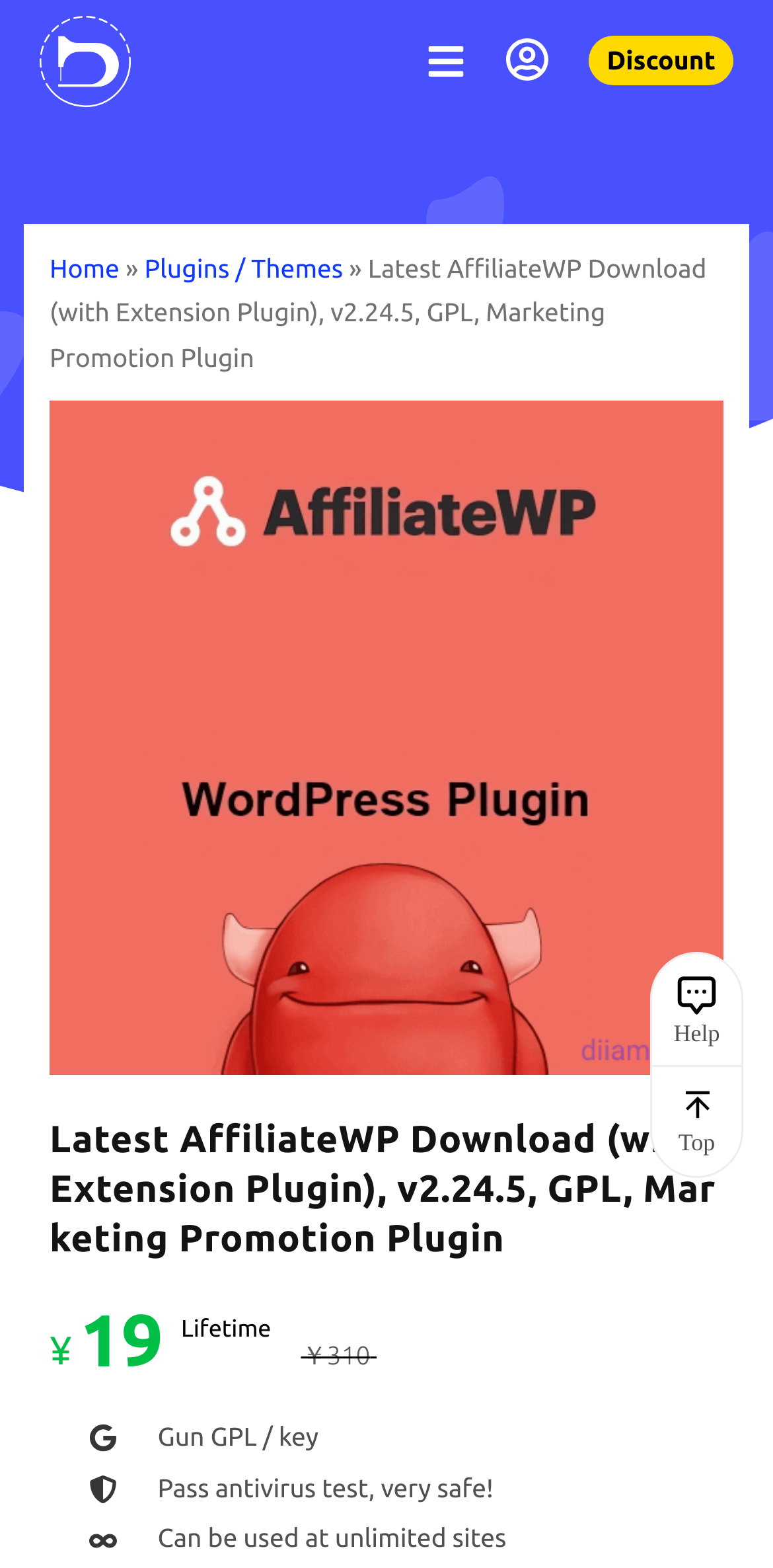Summarize the contents and layout of the webpage in detail.

The webpage appears to be a product page for AffiliateWP, a WordPress affiliate marketing management plugin. At the top left, there is a small logo image and a link. On the top right, there are three links: "Discount", "Home", and "Plugins / Themes". 

Below the top navigation, there is a large image of the AffiliateWP plugin, taking up most of the width of the page. Above the image, there is a heading that reads "Latest AffiliateWP Download (with Extension Plugin), v2.24.5, GPL, Marketing Promotion Plugin". 

To the right of the image, there is a section with pricing information. It displays the price "¥19" with a "Lifetime" label, and a total cost of "￥310". 

Below the pricing section, there are three short paragraphs of text. The first one reads "Gun GPL / key", the second one says "Pass antivirus test, very safe!", and the third one states "Can be used at unlimited sites". 

At the bottom right, there are two links: "Help" and "Top".